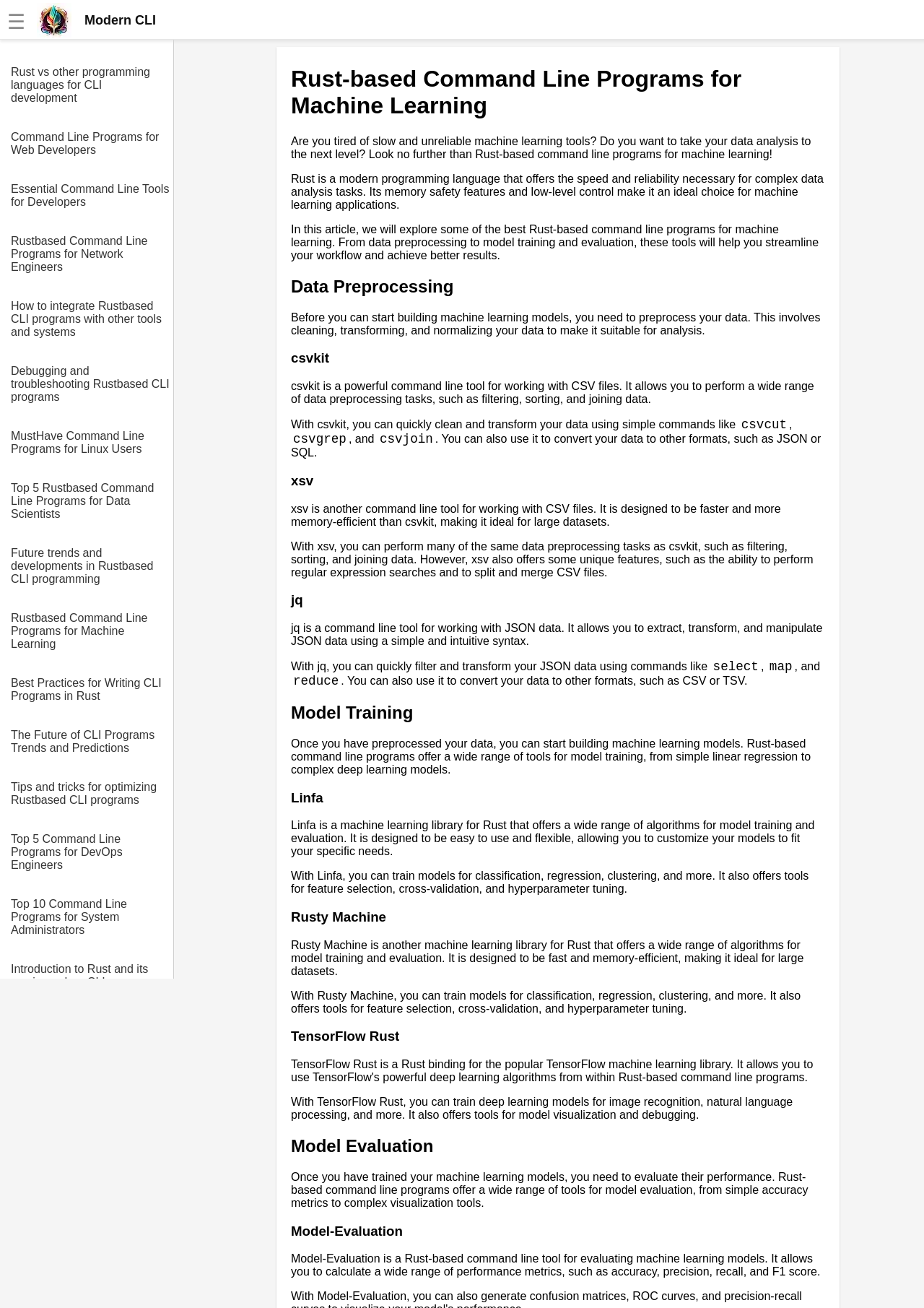Locate the bounding box coordinates of the clickable element to fulfill the following instruction: "Click the link 'Top 5 Rustbased Command Line Programs for Data Scientists'". Provide the coordinates as four float numbers between 0 and 1 in the format [left, top, right, bottom].

[0.012, 0.359, 0.188, 0.398]